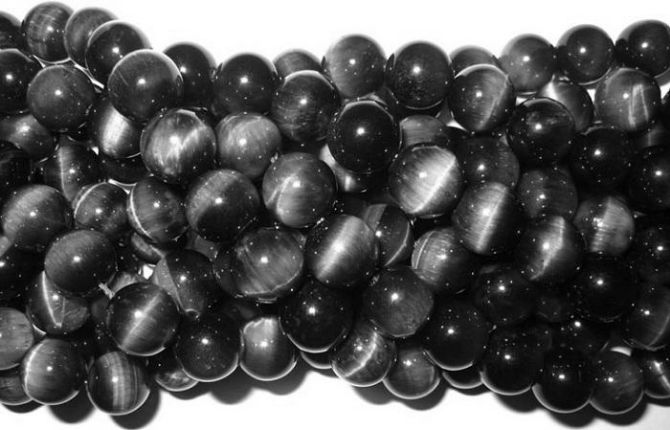What is the typical effect of Blue Tiger Eye?
Give a single word or phrase answer based on the content of the image.

Chatoyancy effect